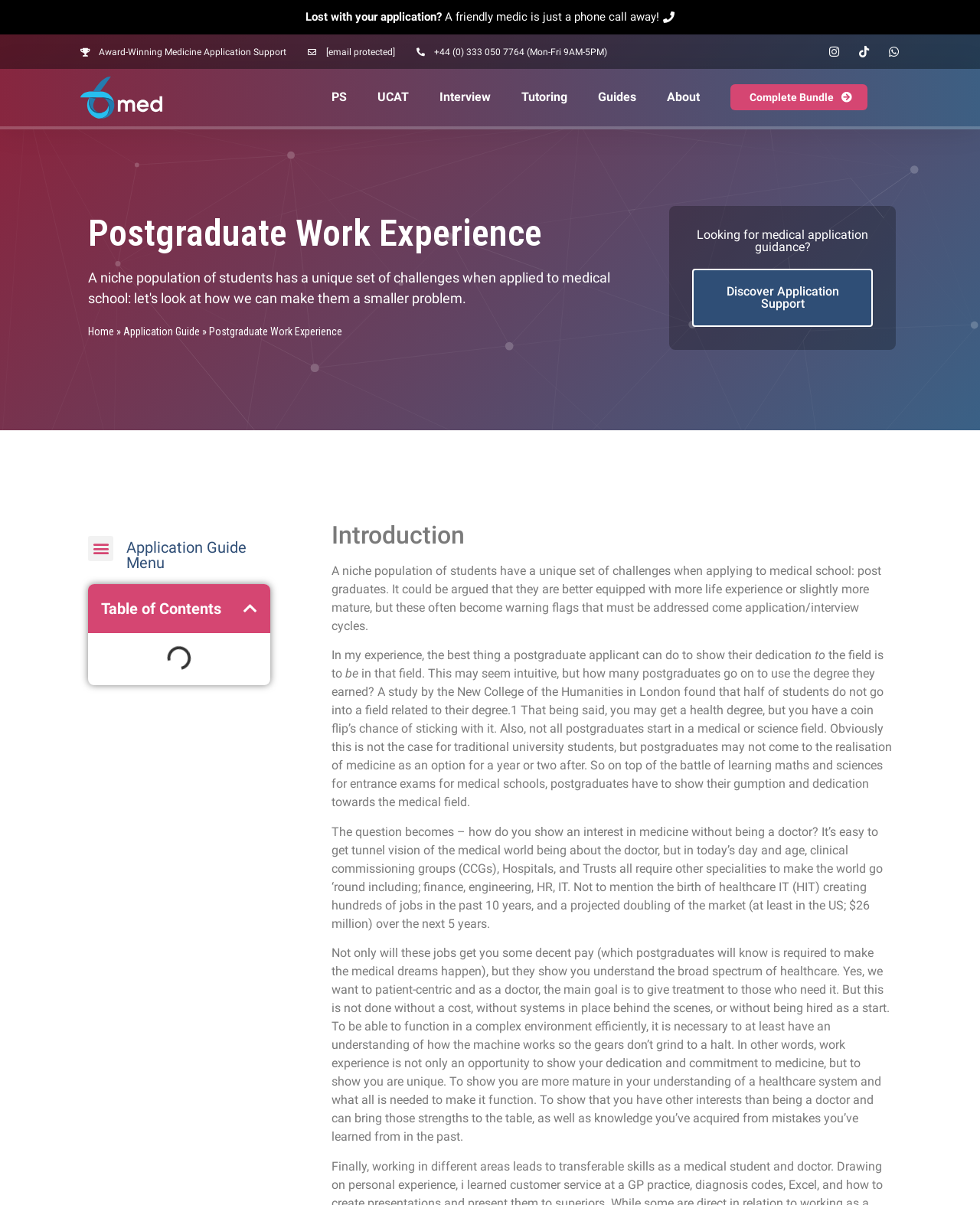What is the name of the application support service?
Using the image, elaborate on the answer with as much detail as possible.

The name of the application support service can be found in the root element 'Postgraduate Work Experience | 6med', which indicates that the webpage is related to 6med, a service that provides support for postgraduate medical applications.